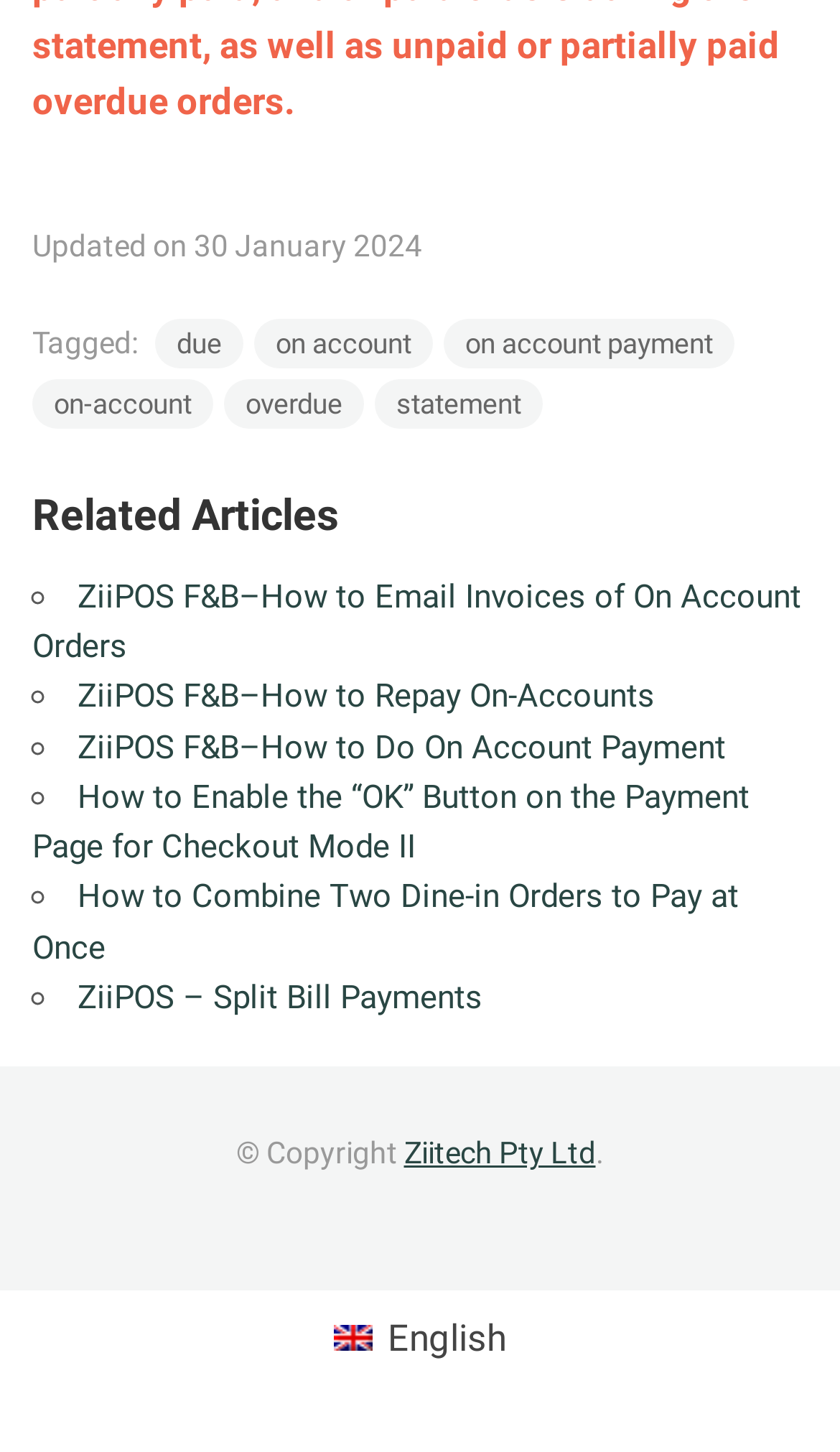Answer the question below in one word or phrase:
How many types of on-account related links are provided?

3